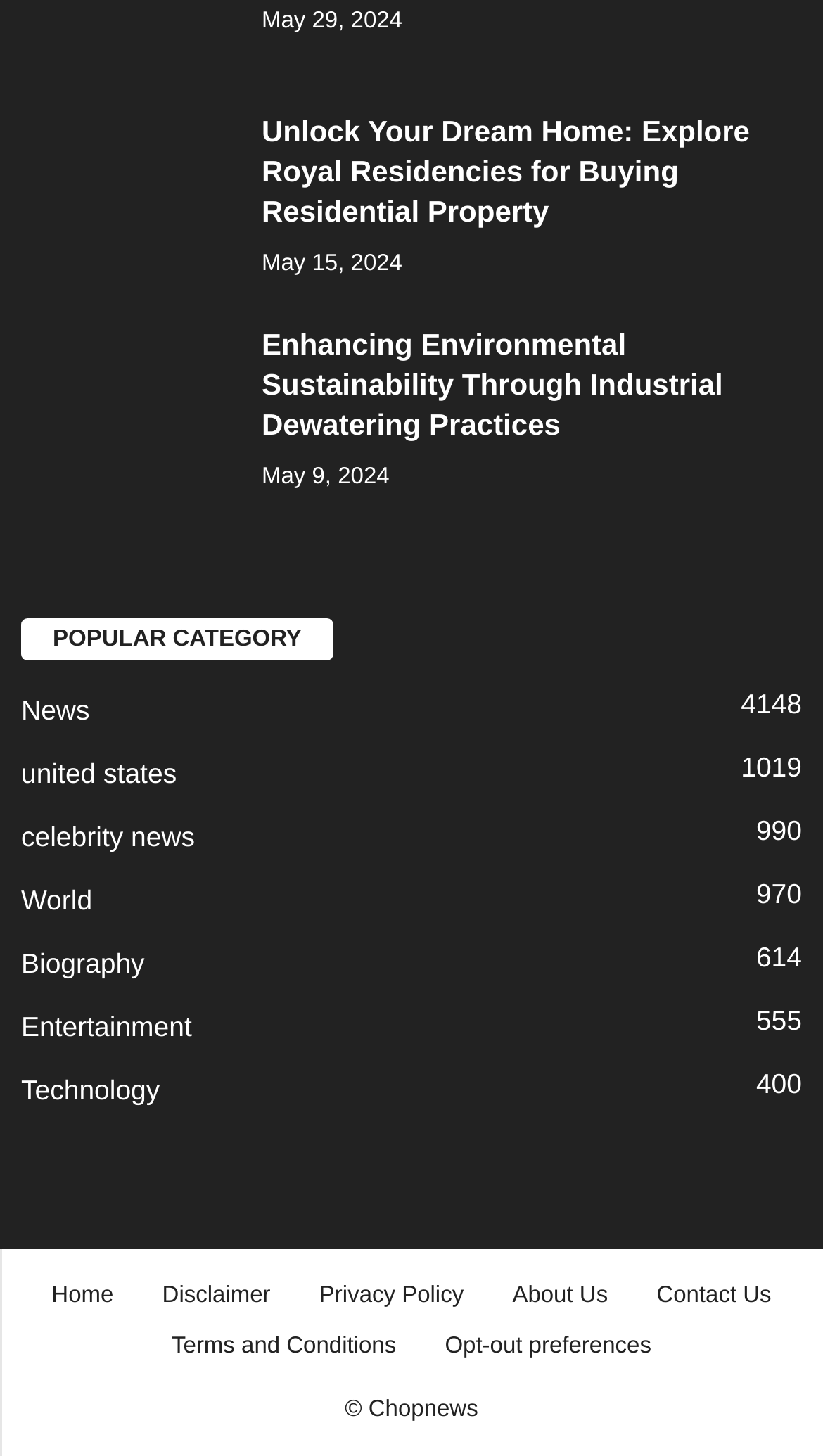What is the name of the website?
Refer to the image and offer an in-depth and detailed answer to the question.

The name of the website is specified at the bottom of the webpage, in the copyright notice, as '© Chopnews'.